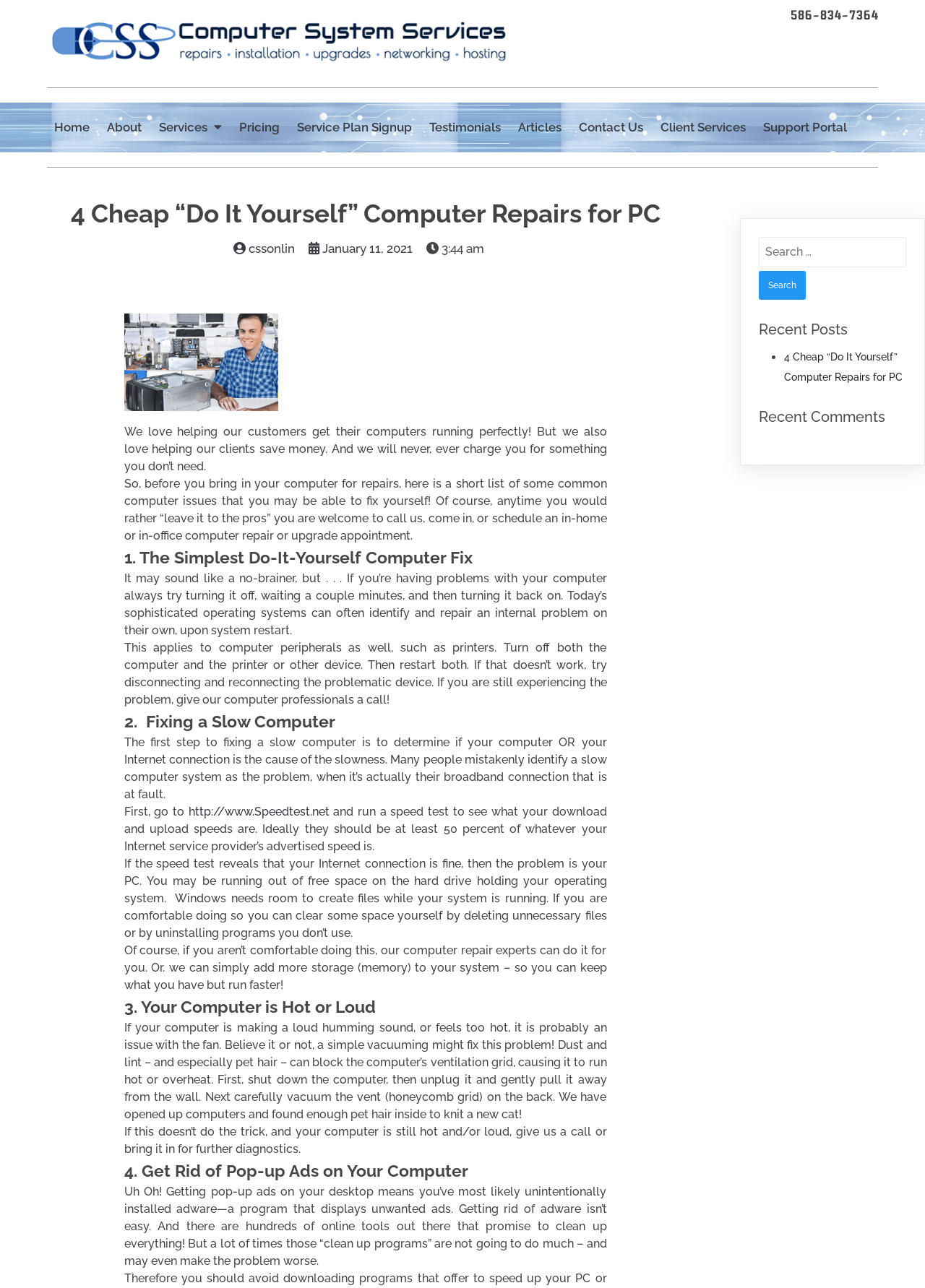Please identify the bounding box coordinates of the clickable region that I should interact with to perform the following instruction: "Check the 'Recent Posts'". The coordinates should be expressed as four float numbers between 0 and 1, i.e., [left, top, right, bottom].

[0.82, 0.247, 0.98, 0.264]